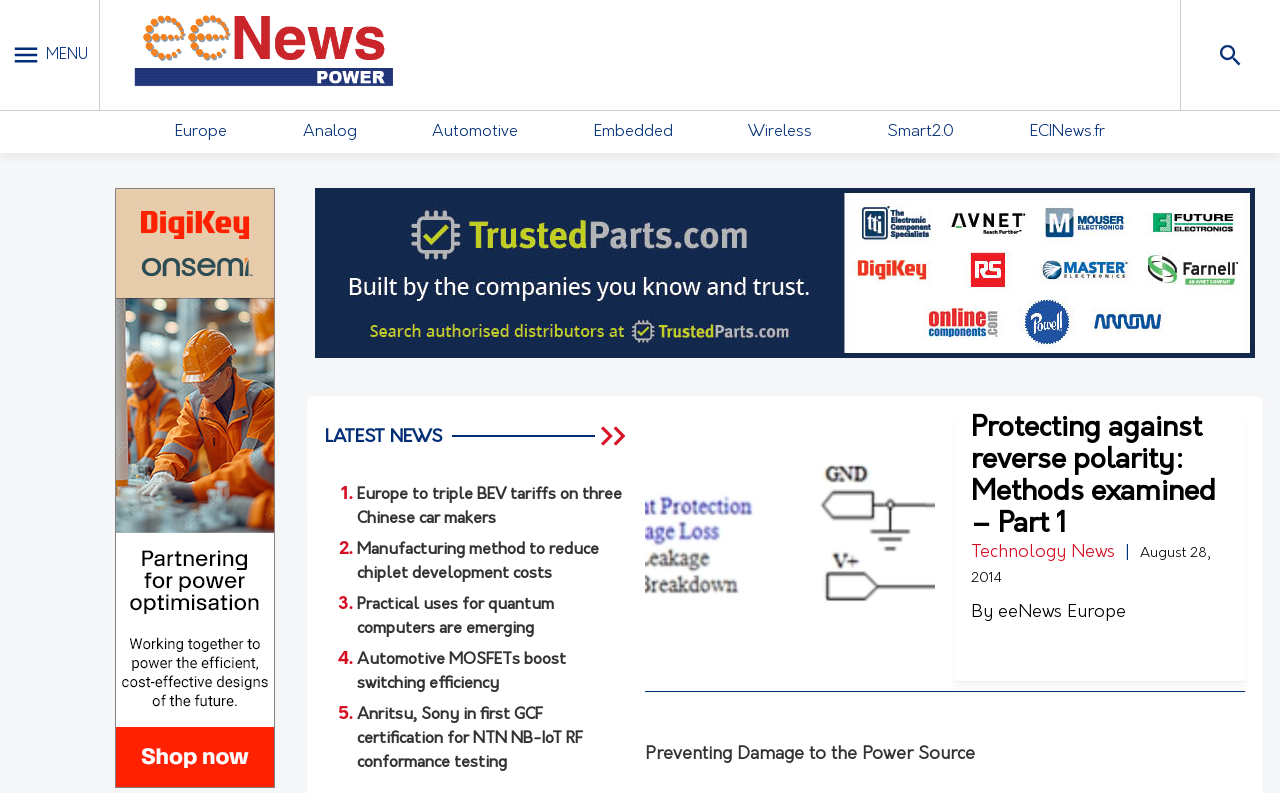Kindly provide the bounding box coordinates of the section you need to click on to fulfill the given instruction: "Go to Europe".

[0.137, 0.156, 0.178, 0.177]